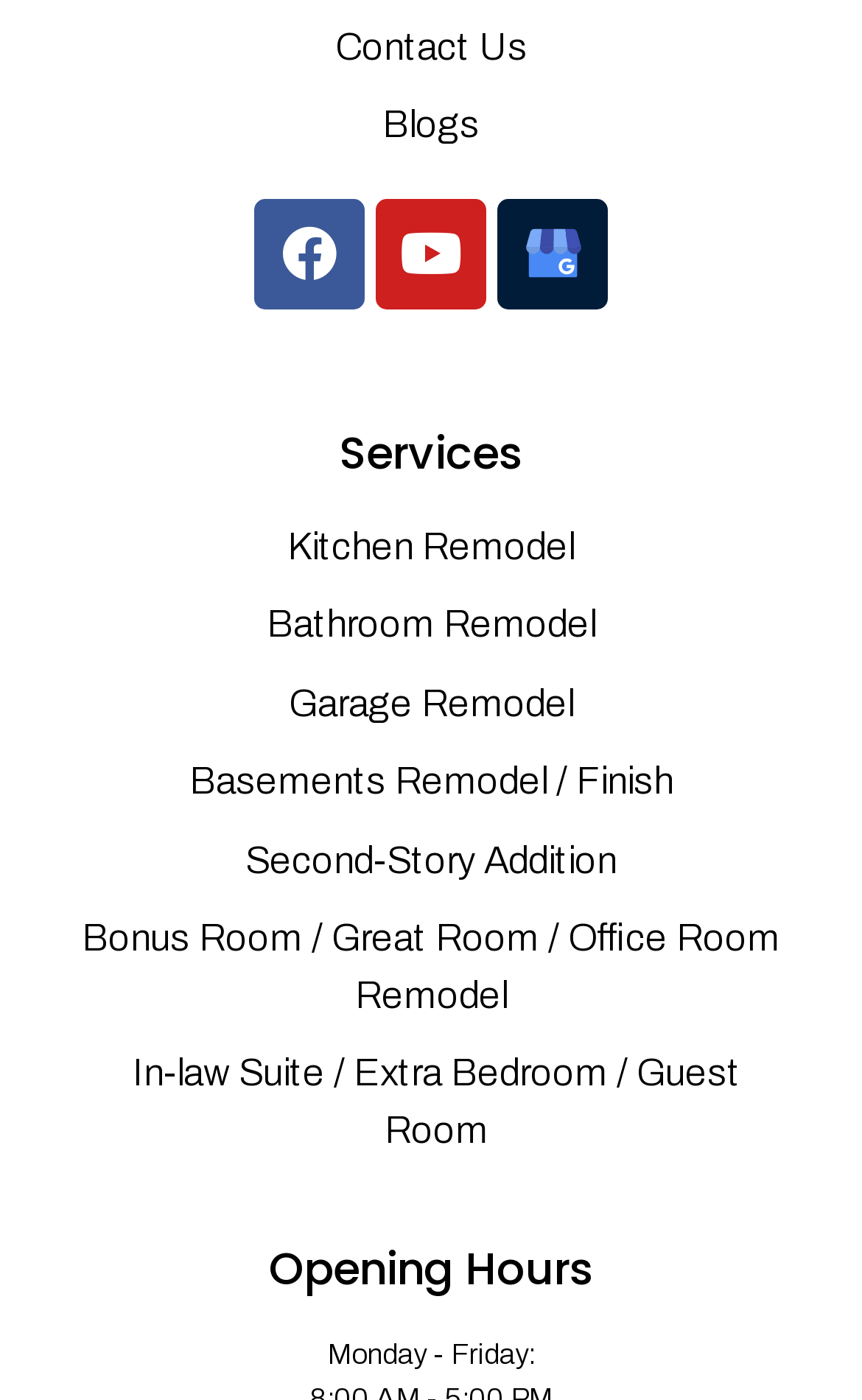Determine the bounding box coordinates for the clickable element to execute this instruction: "Explore Kitchen Remodel services". Provide the coordinates as four float numbers between 0 and 1, i.e., [left, top, right, bottom].

[0.09, 0.37, 0.91, 0.411]